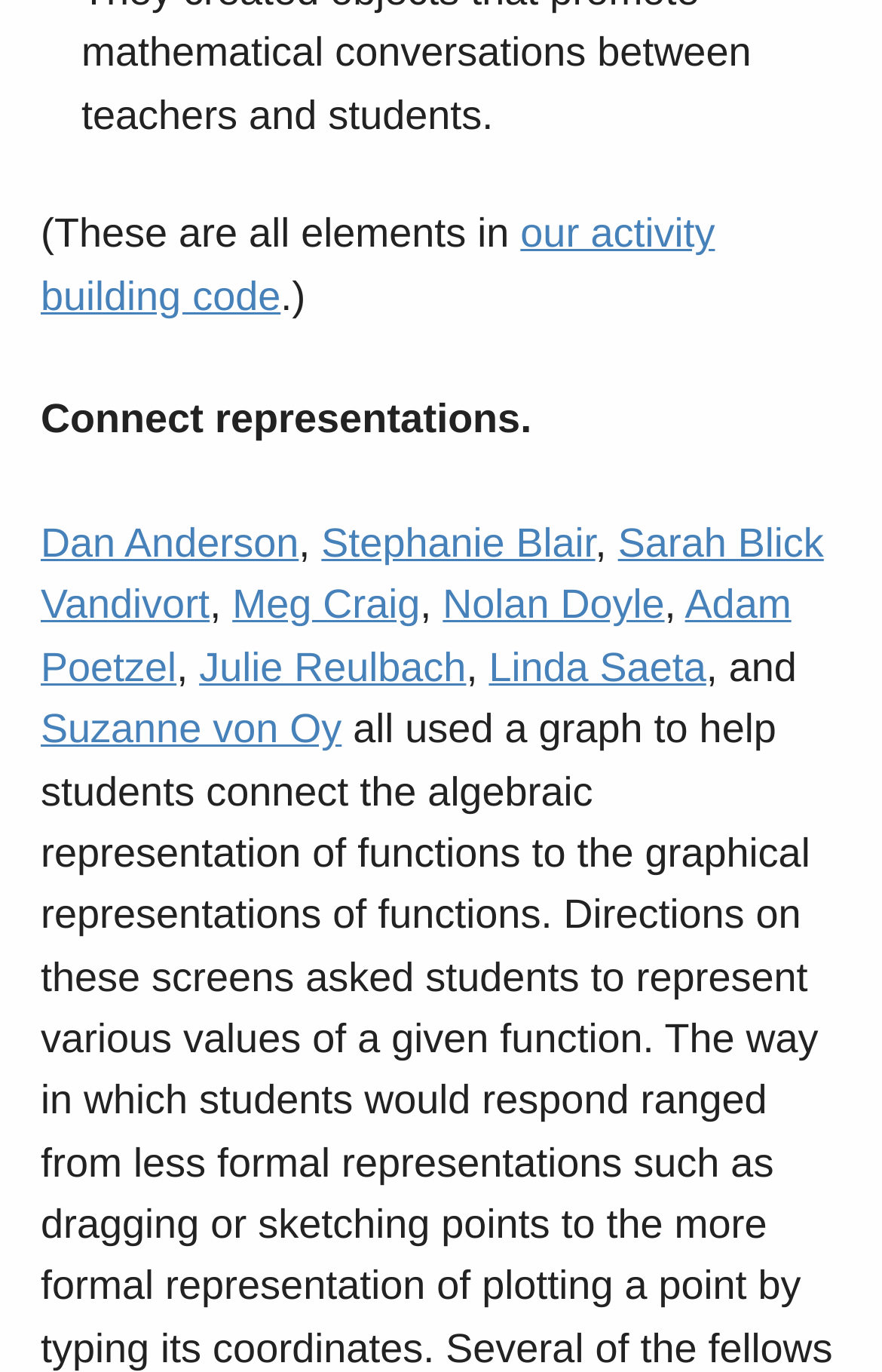Please determine the bounding box coordinates of the element to click on in order to accomplish the following task: "Go to Suzanne von Oy's homepage". Ensure the coordinates are four float numbers ranging from 0 to 1, i.e., [left, top, right, bottom].

[0.046, 0.515, 0.387, 0.548]